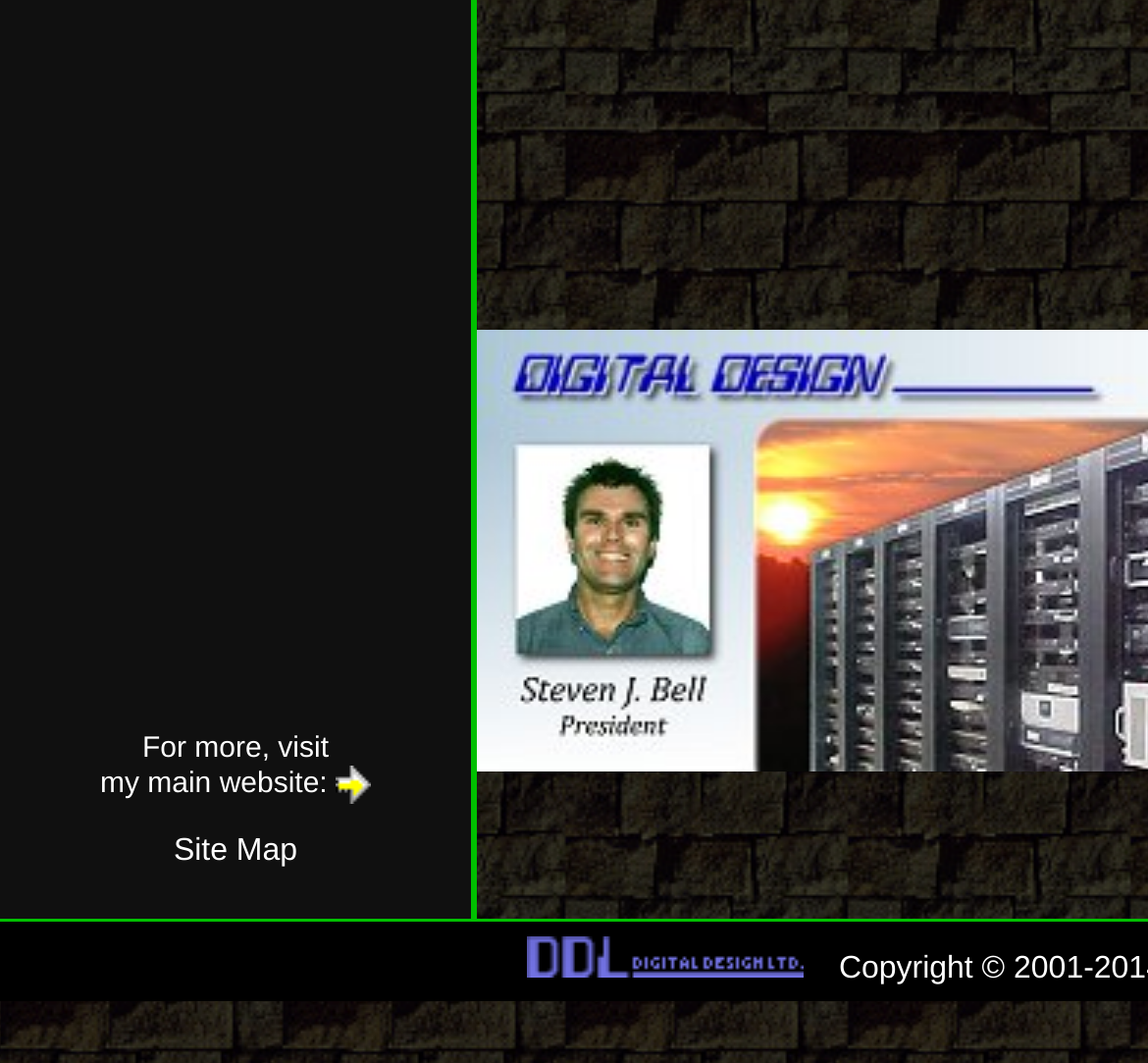Using the element description parent_node: For more, visit, predict the bounding box coordinates for the UI element. Provide the coordinates in (top-left x, top-left y, bottom-right x, bottom-right y) format with values ranging from 0 to 1.

[0.292, 0.723, 0.323, 0.754]